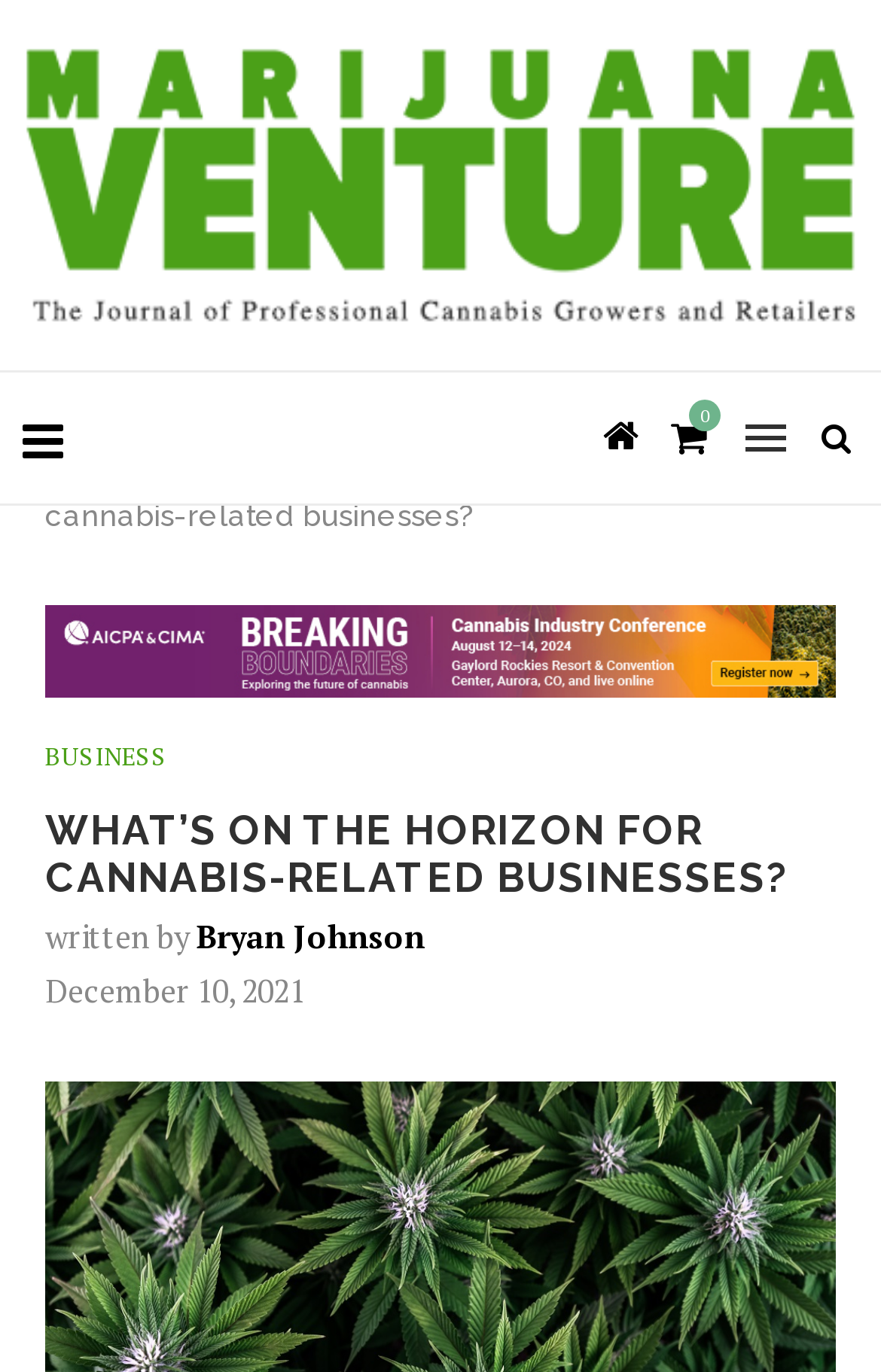Can you find and provide the title of the webpage?

WHAT’S ON THE HORIZON FOR CANNABIS-RELATED BUSINESSES?